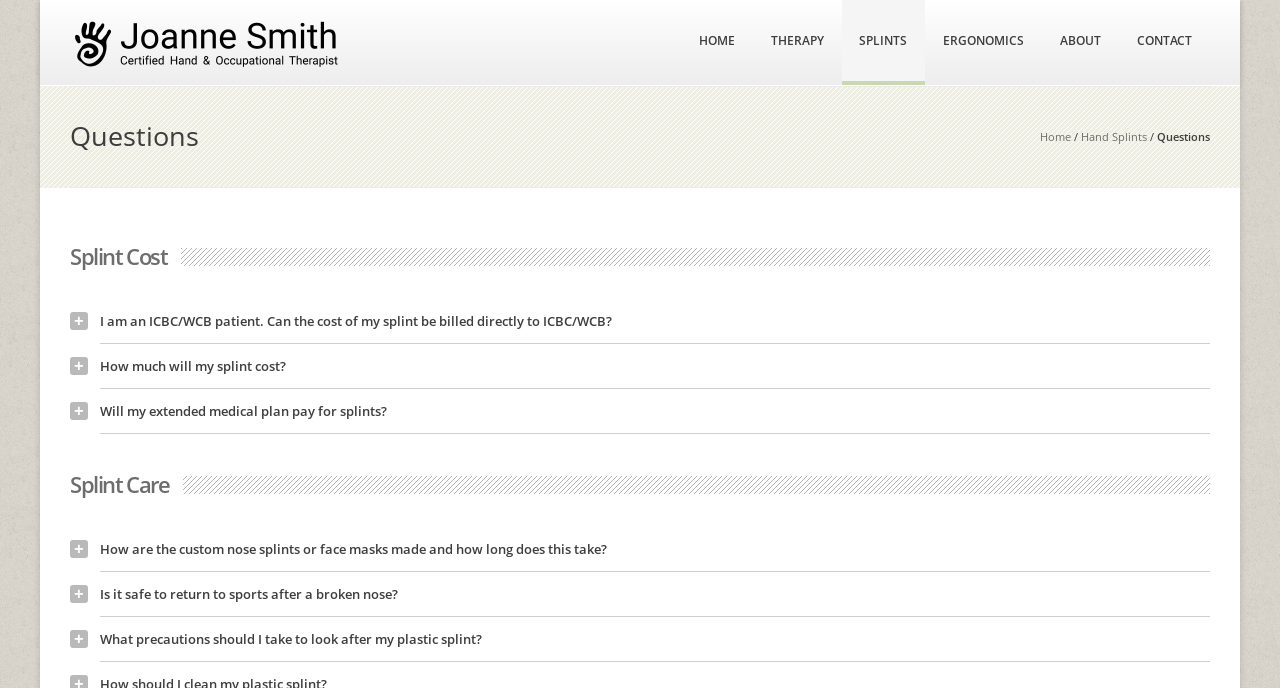Refer to the element description Splints » » and identify the corresponding bounding box in the screenshot. Format the coordinates as (top-left x, top-left y, bottom-right x, bottom-right y) with values in the range of 0 to 1.

[0.657, 0.0, 0.723, 0.124]